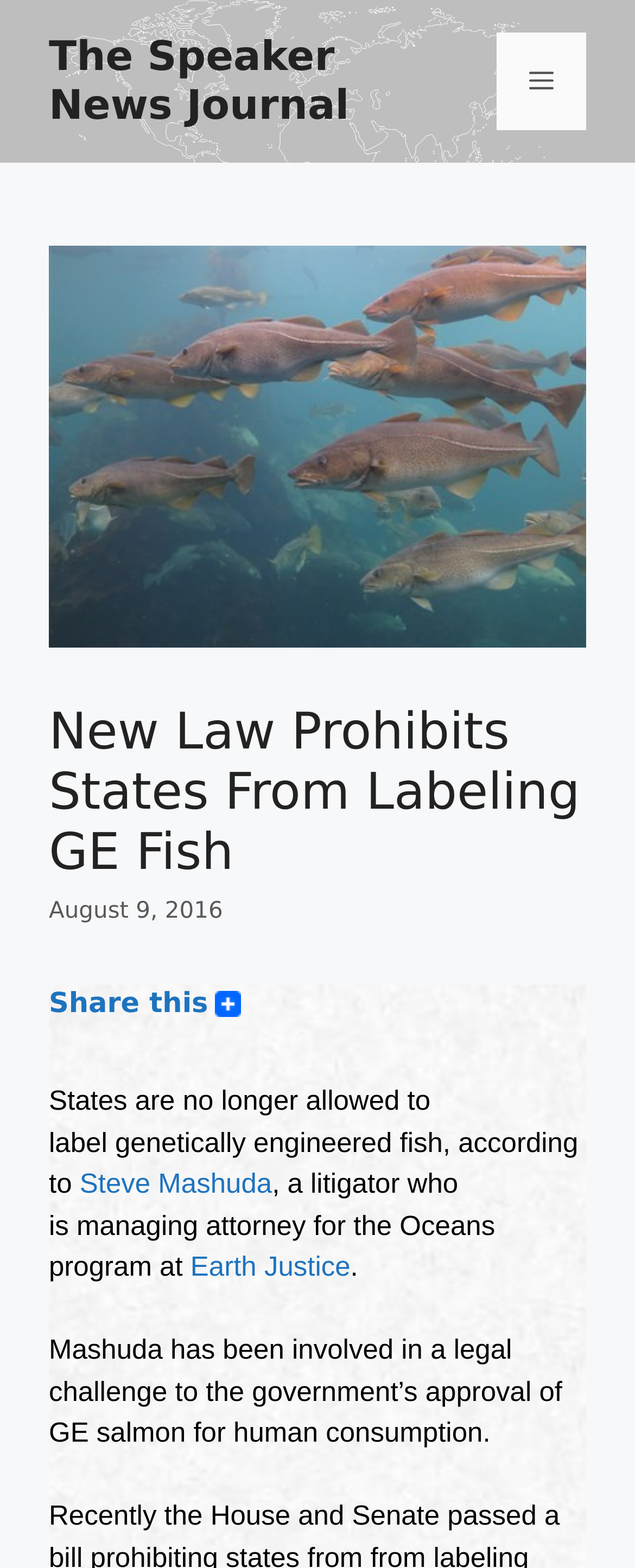What is the organization involved in a legal challenge to the government’s approval of GE salmon?
Could you please answer the question thoroughly and with as much detail as possible?

The article mentions 'Mashuda has been involved in a legal challenge to the government’s approval of GE salmon for human consumption' and also mentions 'Earth Justice' as the organization Mashuda is associated with, which indicates that Earth Justice is the organization involved in the legal challenge.